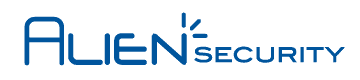What is the stylized letter in the 'ALIEN' logo?
By examining the image, provide a one-word or phrase answer.

A